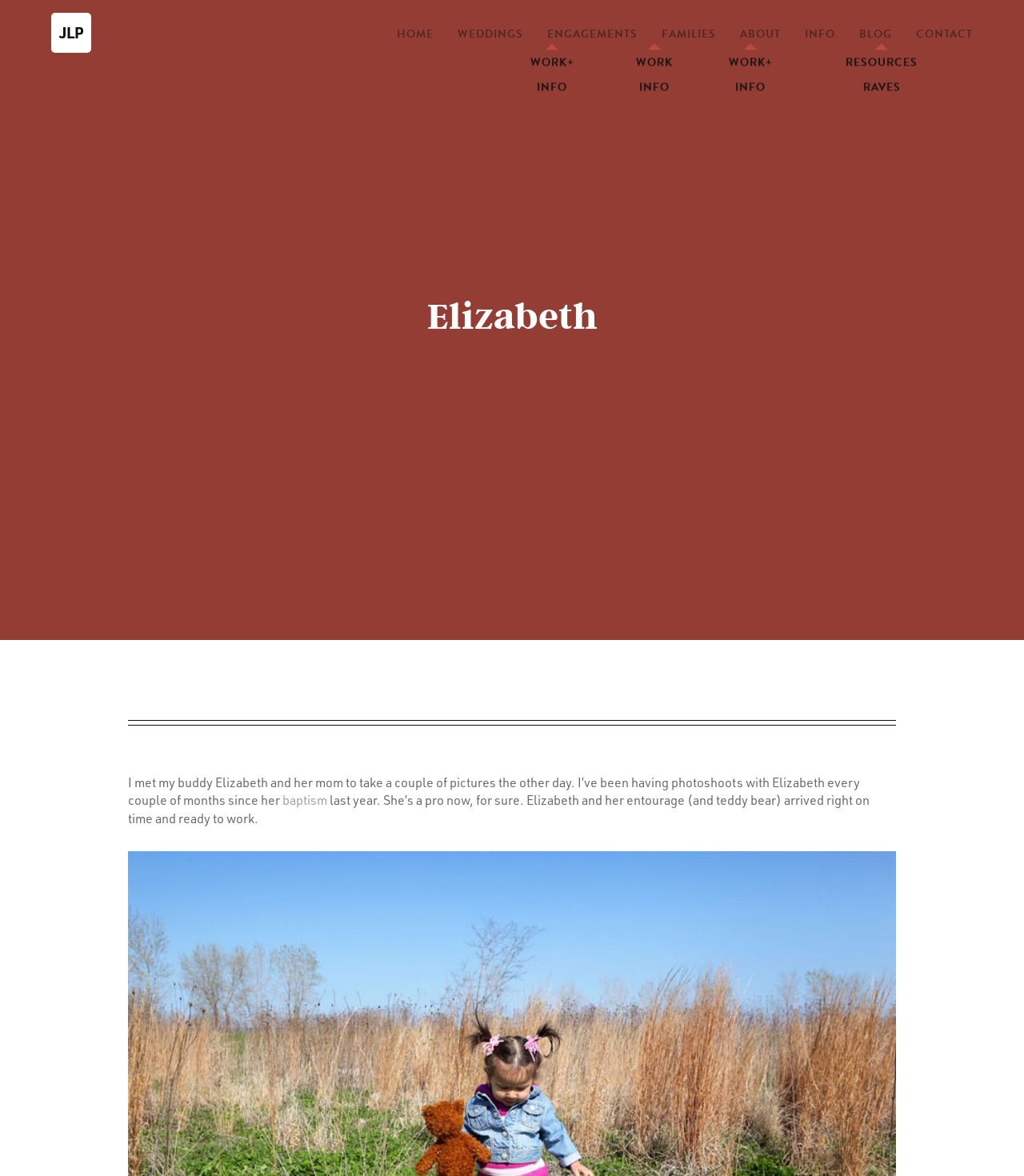Please locate the bounding box coordinates for the element that should be clicked to achieve the following instruction: "visit blog". Ensure the coordinates are given as four float numbers between 0 and 1, i.e., [left, top, right, bottom].

[0.839, 0.022, 0.871, 0.036]